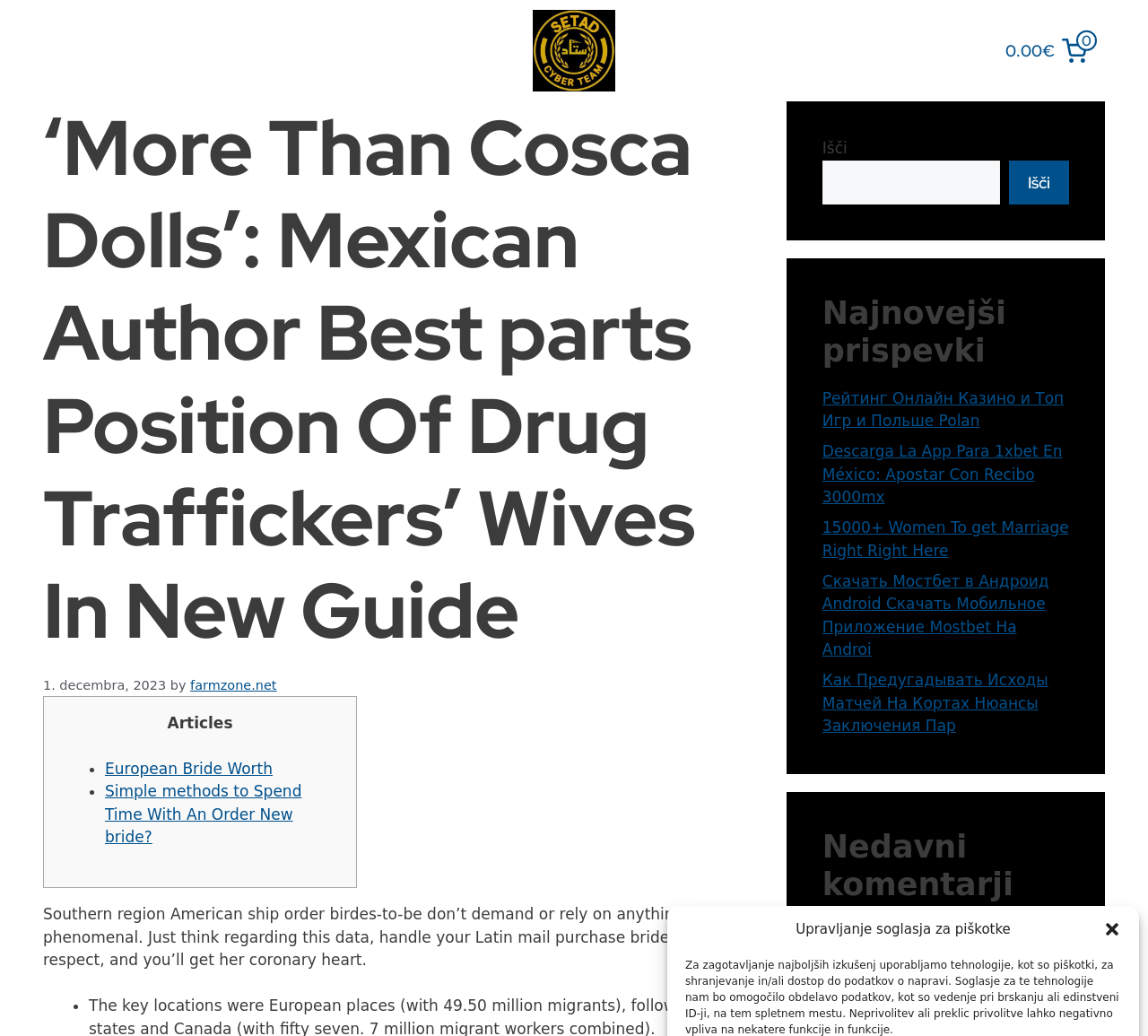Provide a thorough description of this webpage.

This webpage appears to be a news article or blog post about a Mexican author's new book, "More Than Cosca Dolls", which explores the lives of drug traffickers' wives. 

At the top right corner, there is a "close-dialog" button. Below it, there is a static text block describing the website's use of technologies, such as cookies, to store and access device data. 

On the top left, there is a link to "Adz" accompanied by an image, and next to it, a button showing the number of items in the cart and the total price. 

The main content area is divided into several sections. The first section has a heading with the title of the book, followed by a time stamp and the author's name. Below it, there is a static text block with a brief description of the book. 

The next section has a list of article links, including "European Bride Worth", "Simple methods to Spend Time With An Order New bride?", and others. 

Below this list, there is a static text block with a quote about Latin mail-order brides. 

On the right side of the page, there are three complementary sections. The first section has a search bar with a button. The second section has a heading "Najnovejši prispevki" (meaning "Latest Contributions" in Slovenian) and lists several links to articles, including "Рейтинг Онлайн Казино и Топ Игр и Польше Polan" and "Descarga La App Para 1xbet En México: Apostar Con Recibo 3000mx". The third section has a heading "Nedavni komentarji" (meaning "Recent Comments" in Slovenian) and an article with a footer section containing links to WordPress comments.